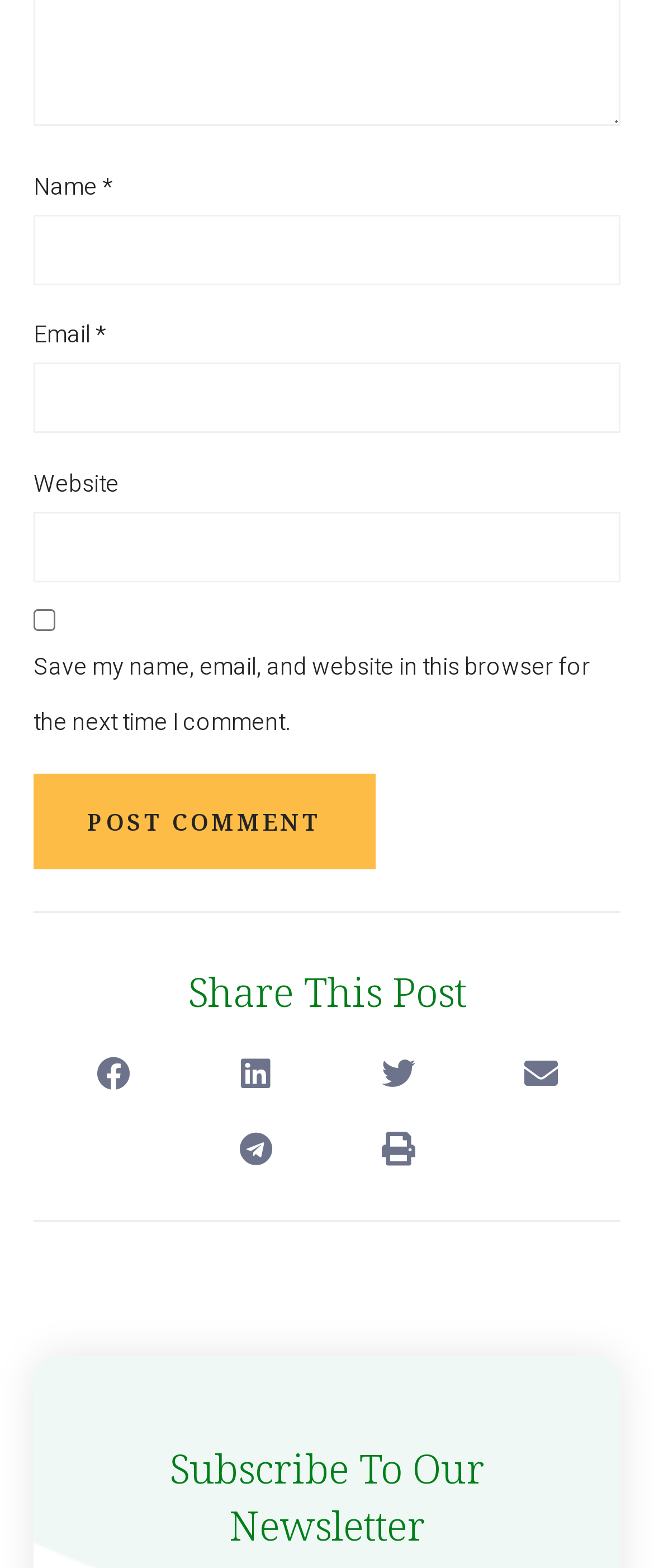Locate the bounding box coordinates of the clickable region necessary to complete the following instruction: "Subscribe to the newsletter". Provide the coordinates in the format of four float numbers between 0 and 1, i.e., [left, top, right, bottom].

[0.128, 0.918, 0.872, 0.99]